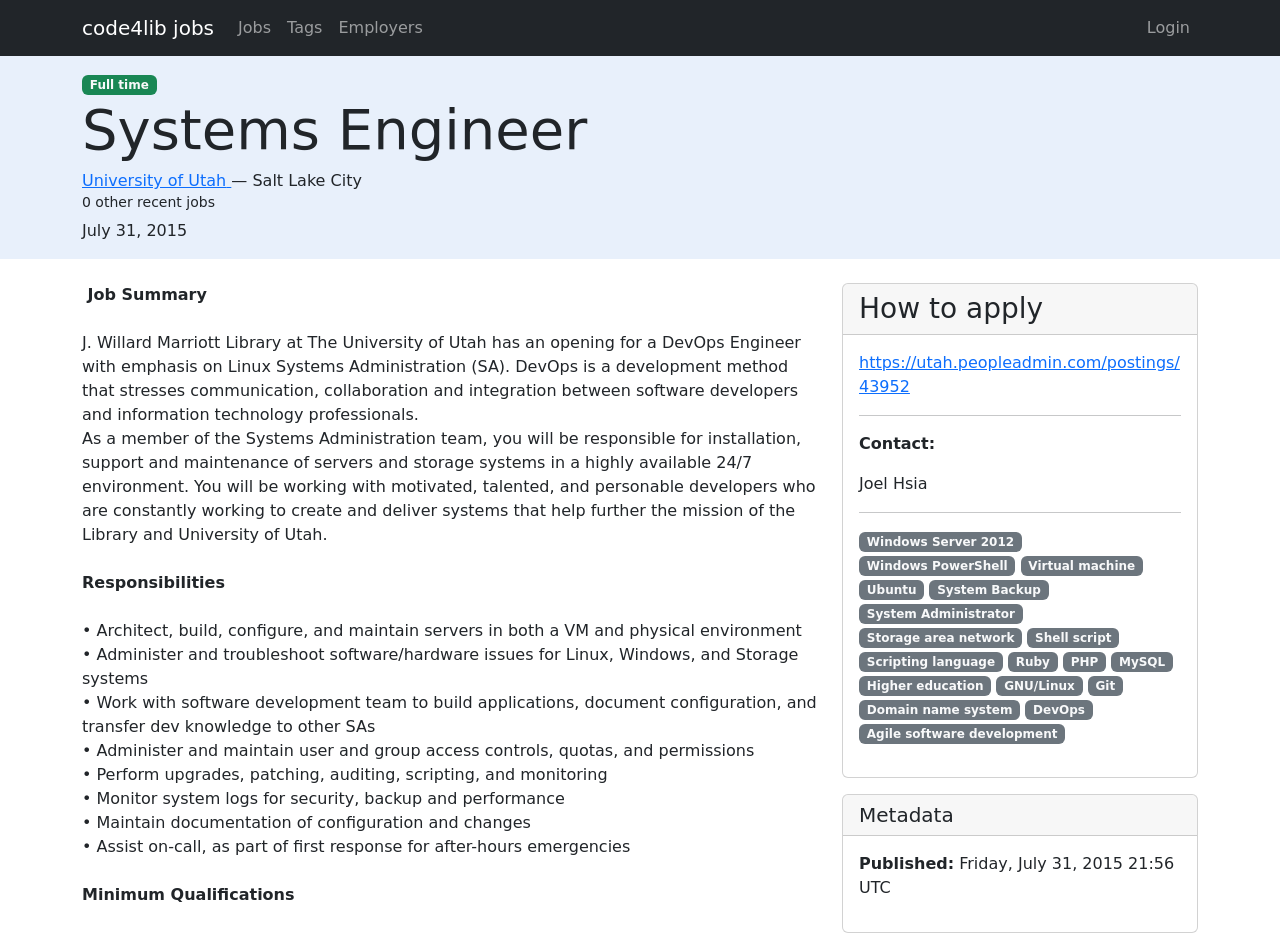Locate the bounding box coordinates of the segment that needs to be clicked to meet this instruction: "Contact 'Joel Hsia'".

[0.671, 0.506, 0.725, 0.526]